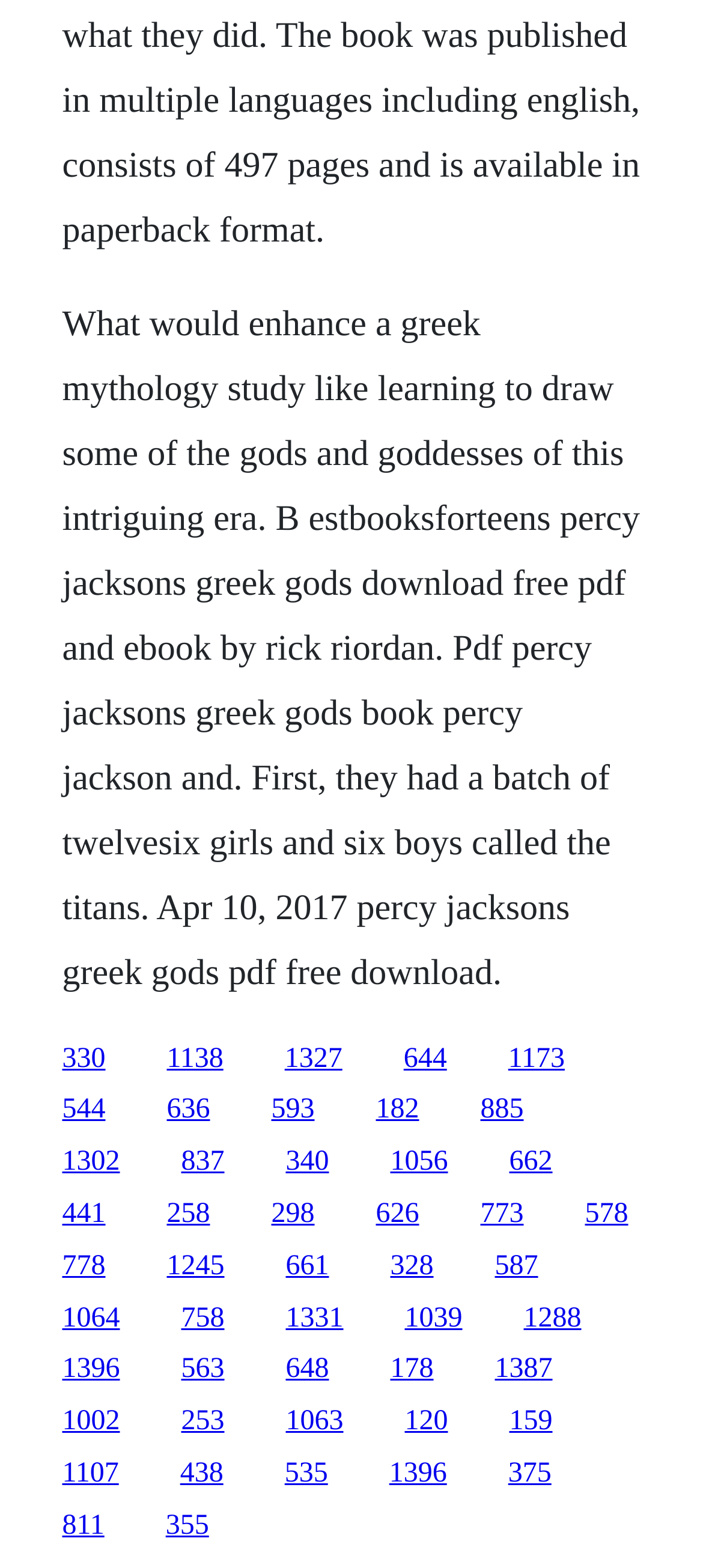Reply to the question with a single word or phrase:
What is the format of the downloadable book mentioned in the text?

PDF